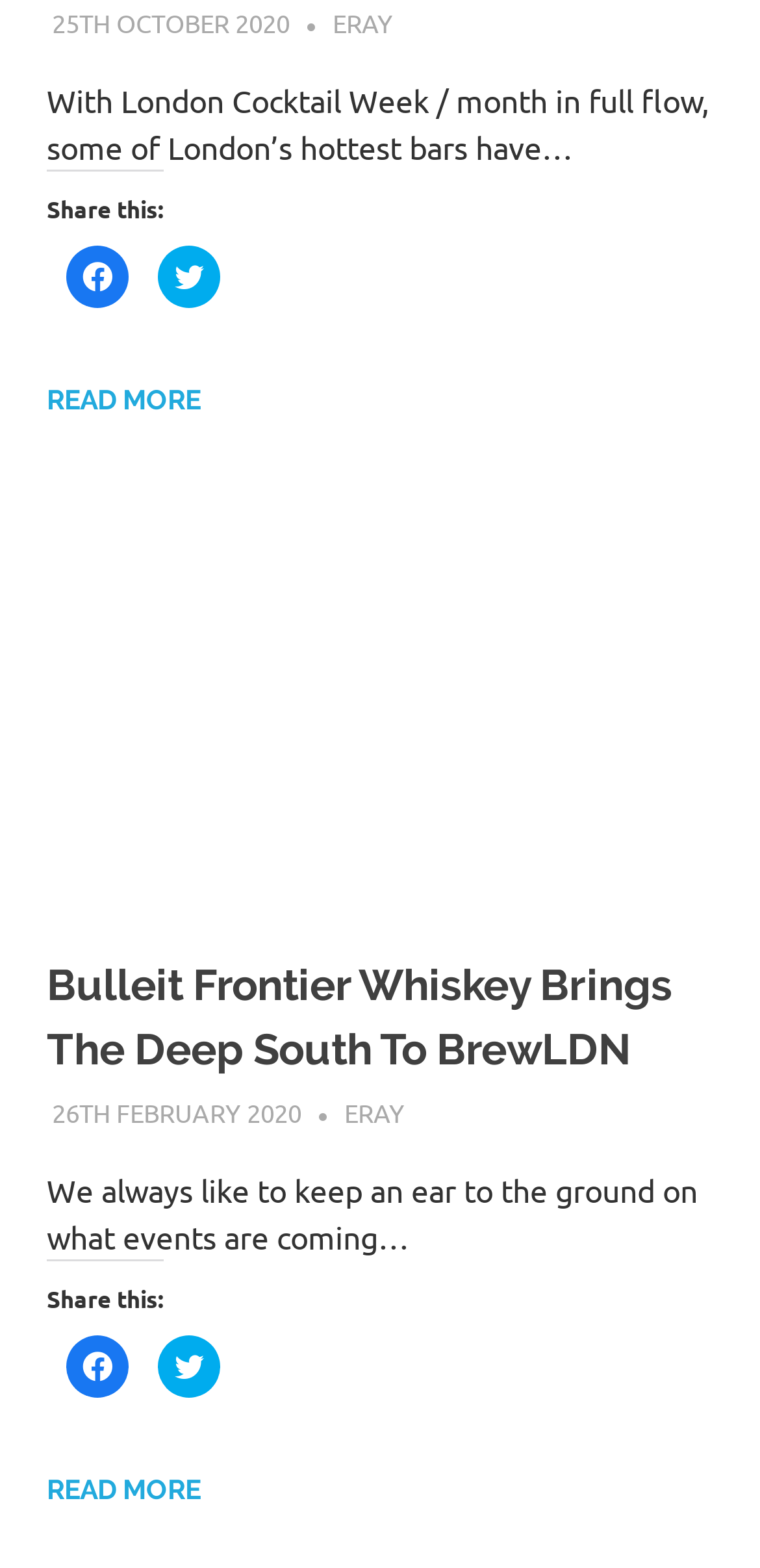Please identify the bounding box coordinates of the element's region that I should click in order to complete the following instruction: "Click to read more about a news article". The bounding box coordinates consist of four float numbers between 0 and 1, i.e., [left, top, right, bottom].

[0.062, 0.937, 0.264, 0.963]